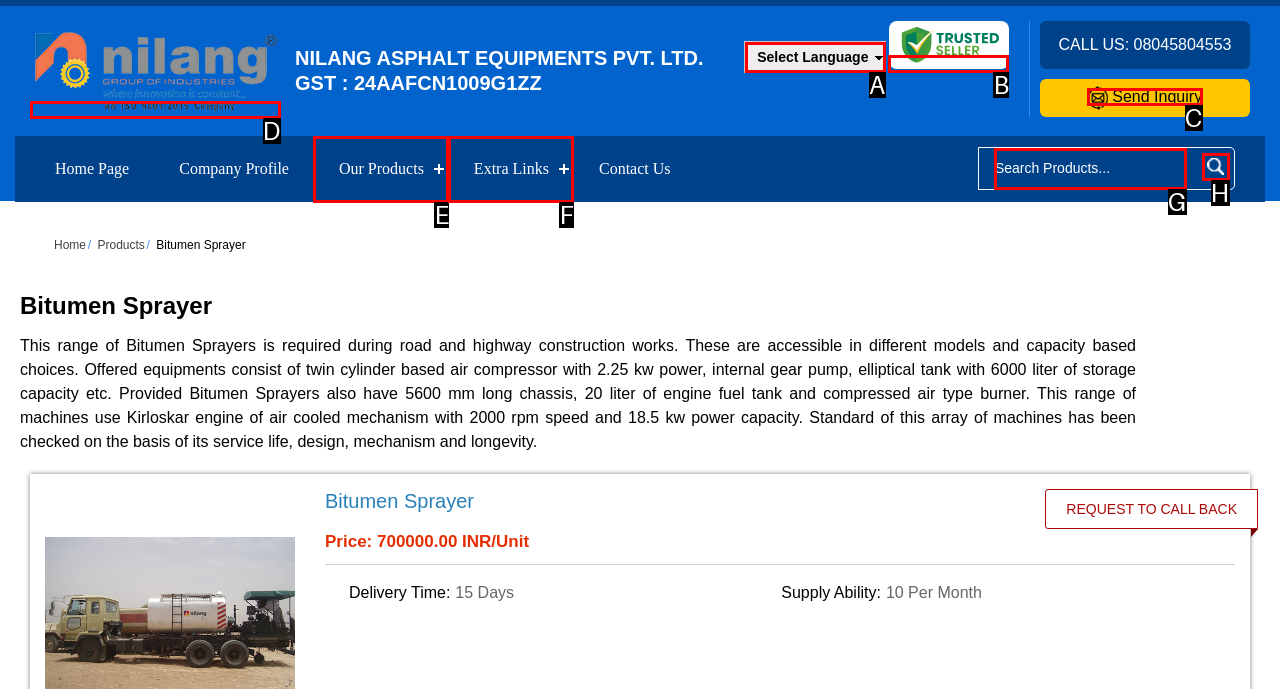Based on the element described as: chatroulette discount code
Find and respond with the letter of the correct UI element.

None